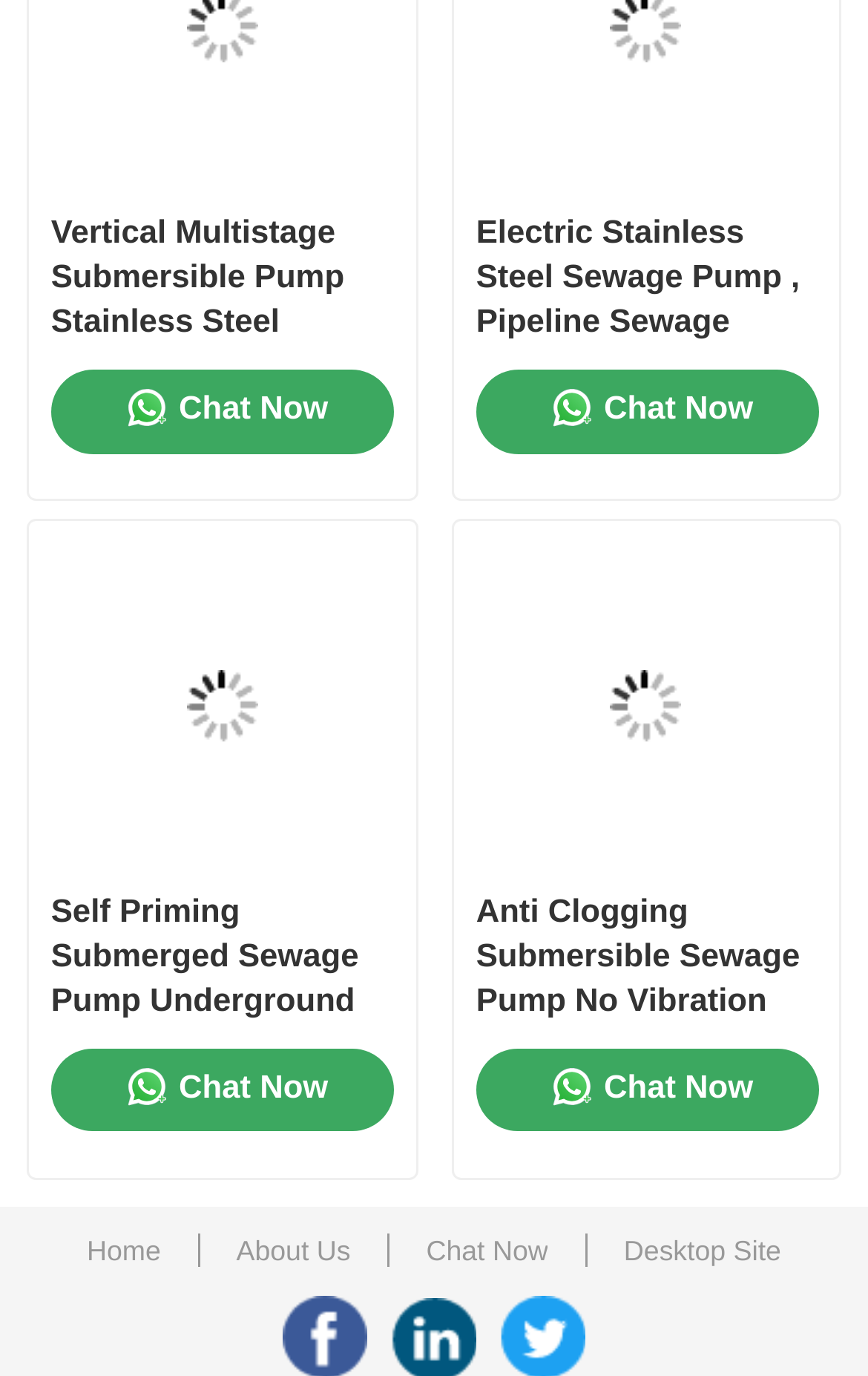Please find the bounding box coordinates of the section that needs to be clicked to achieve this instruction: "Explore 'Anti Clogging Submersible Sewage Pump No Vibration 380V For Agriculture' product".

[0.558, 0.395, 0.931, 0.631]